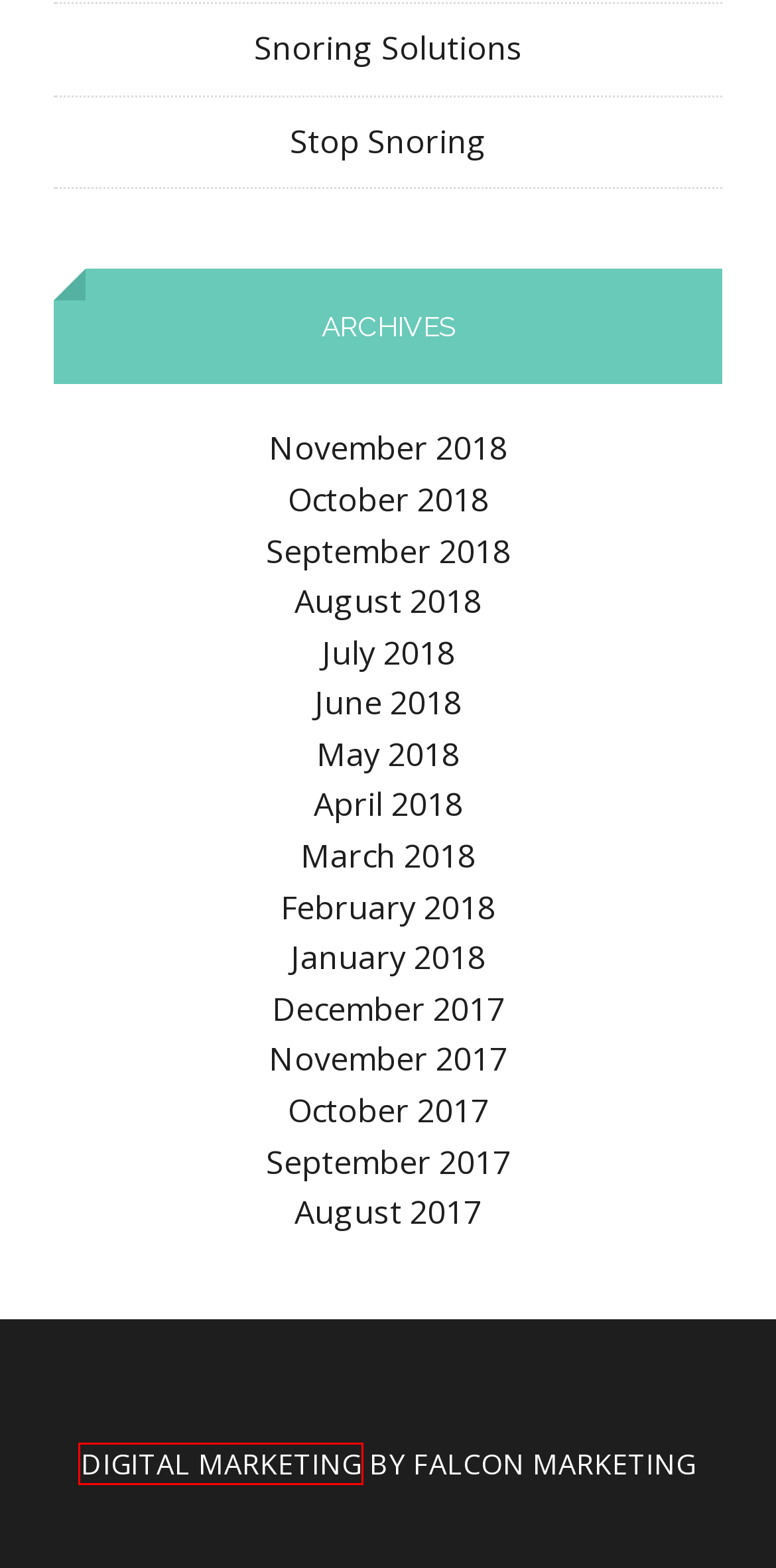Look at the screenshot of a webpage, where a red bounding box highlights an element. Select the best description that matches the new webpage after clicking the highlighted element. Here are the candidates:
A. August 2017 - Snoring Aids
B. July 2018 - Snoring Aids
C. November 2018 - Snoring Aids
D. October 2017 - Snoring Aids
E. March 2018 - Snoring Aids
F. September 2018 - Snoring Aids
G. April 2018 - Snoring Aids
H. Digital Marketing Company | Results with LA's #1 Marketing Agency

H